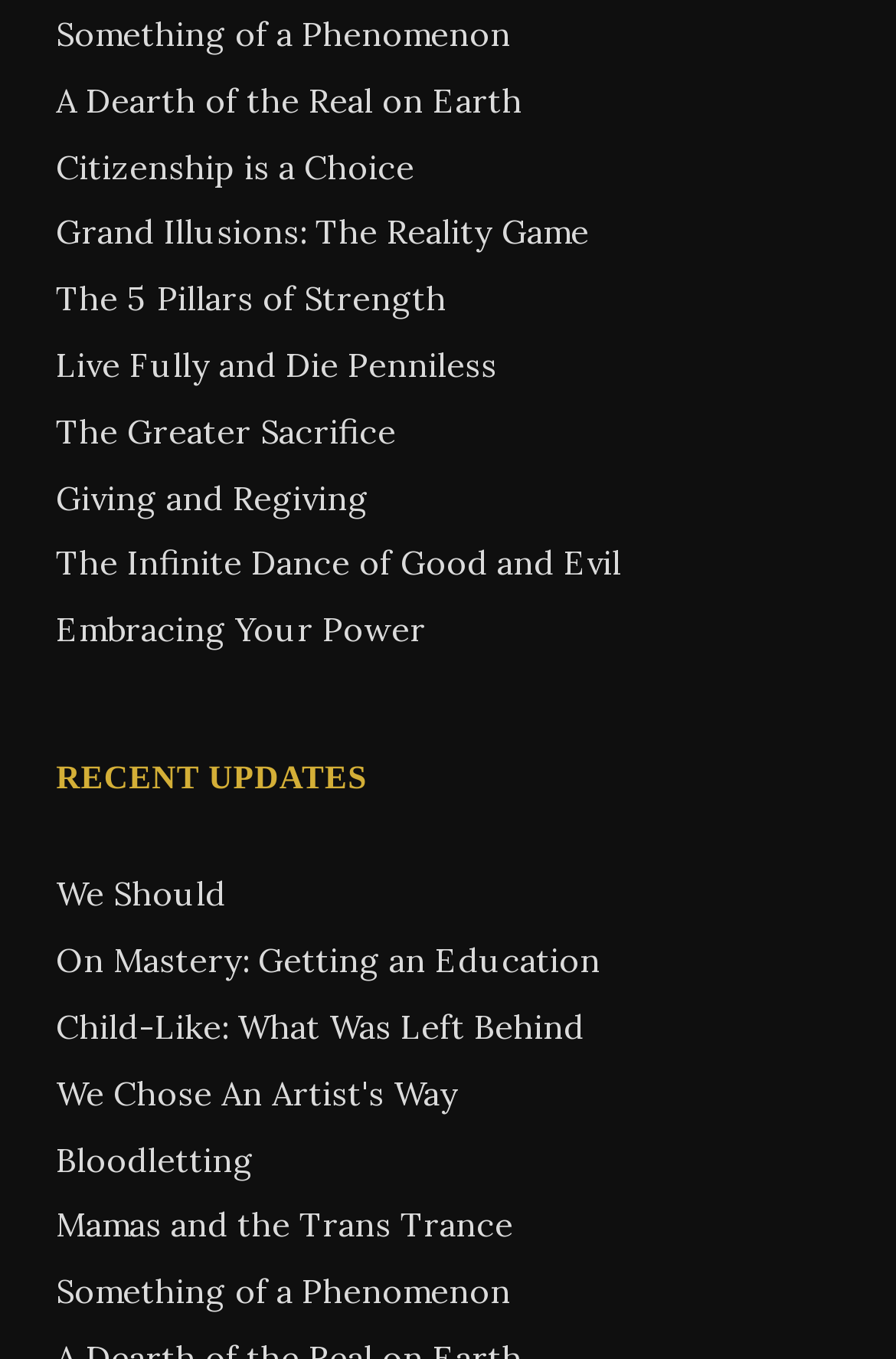Show the bounding box coordinates of the element that should be clicked to complete the task: "read 'RECENT UPDATES'".

[0.062, 0.556, 0.938, 0.593]